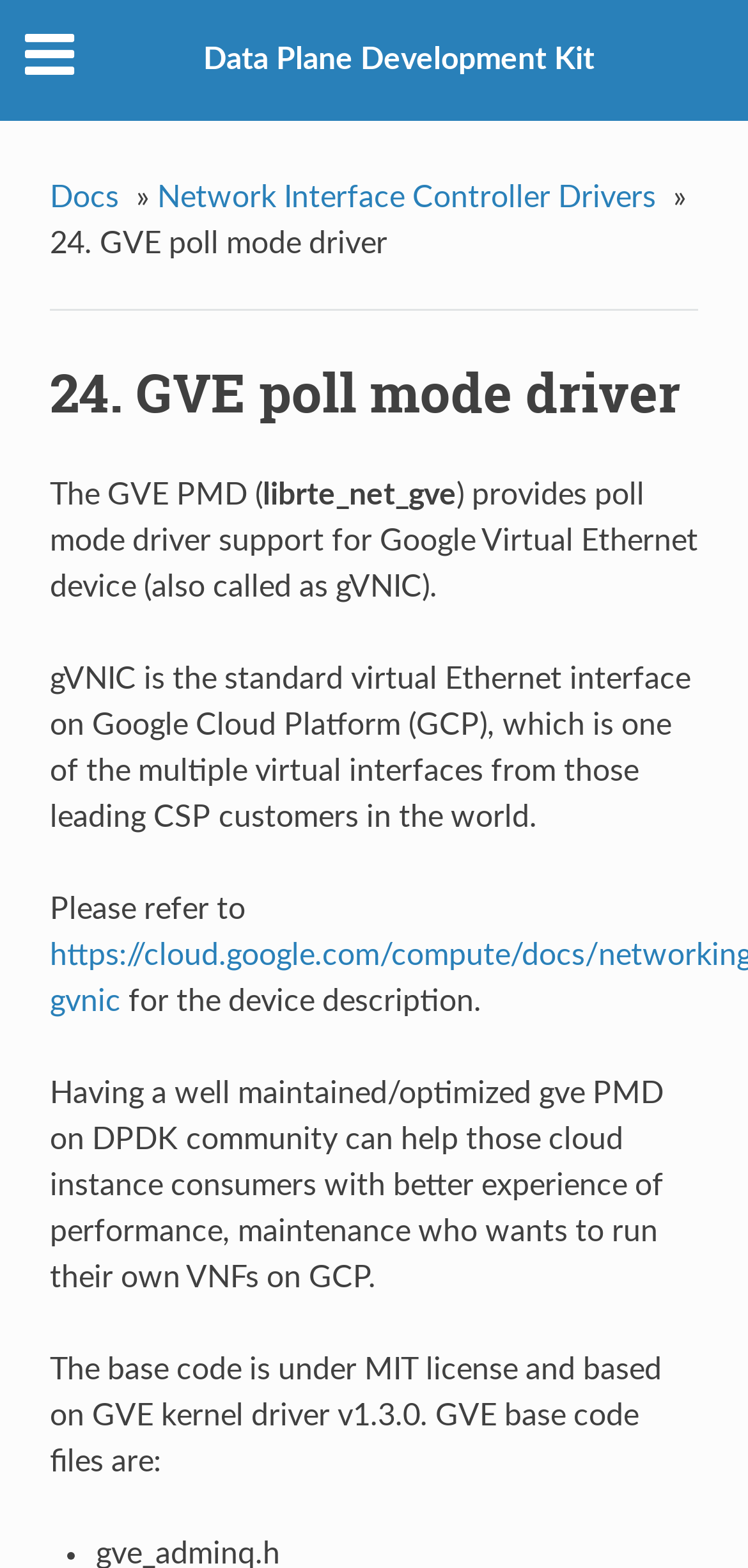Find the UI element described as: "Data Plane Development Kit" and predict its bounding box coordinates. Ensure the coordinates are four float numbers between 0 and 1, [left, top, right, bottom].

[0.272, 0.029, 0.795, 0.048]